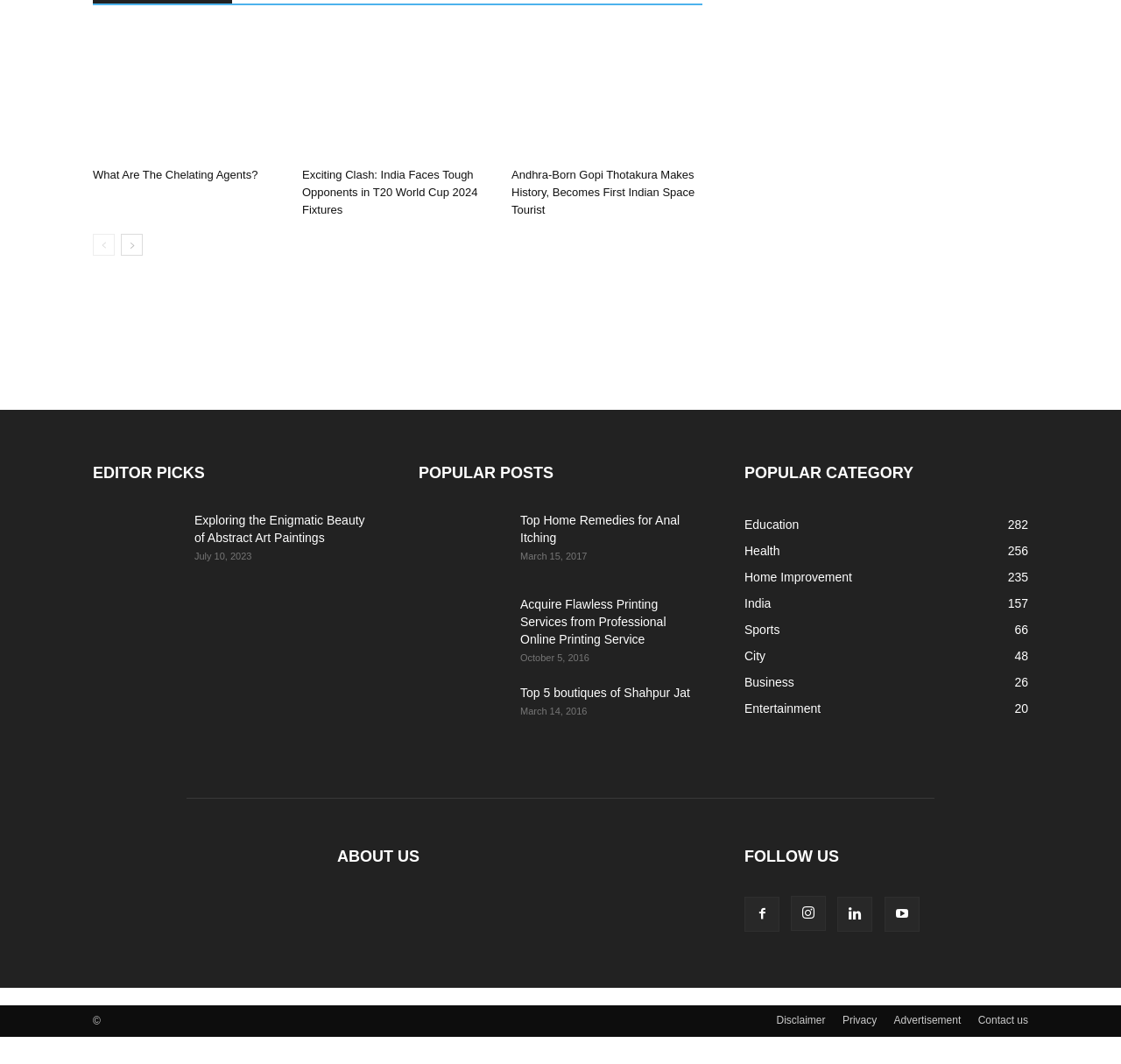Identify the coordinates of the bounding box for the element that must be clicked to accomplish the instruction: "Follow on Facebook".

[0.664, 0.842, 0.695, 0.875]